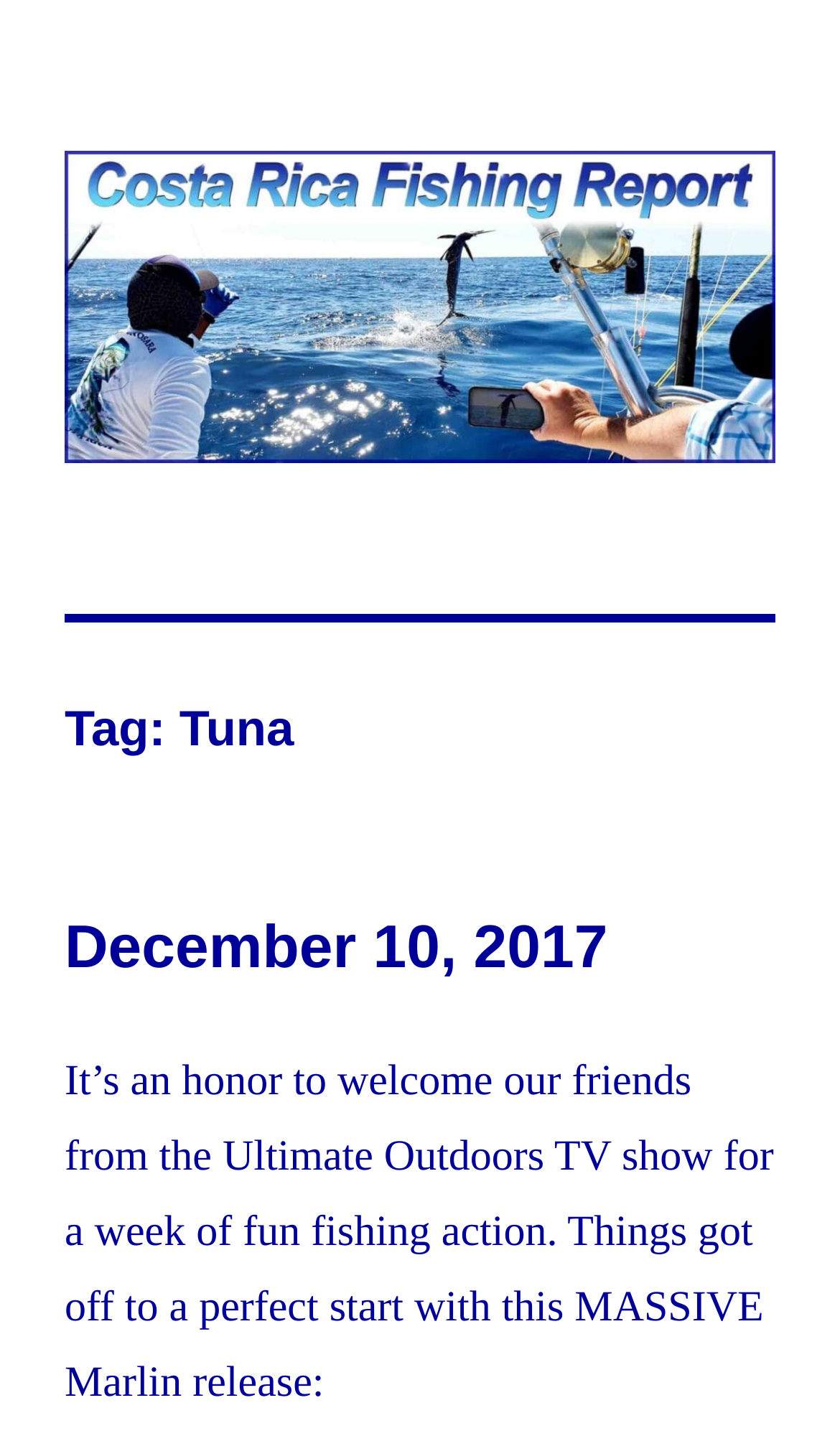Examine the image and give a thorough answer to the following question:
What type of fish is mentioned in this report?

The text 'this MASSIVE Marlin release' indicates that the fishing report is about catching a Marlin fish.